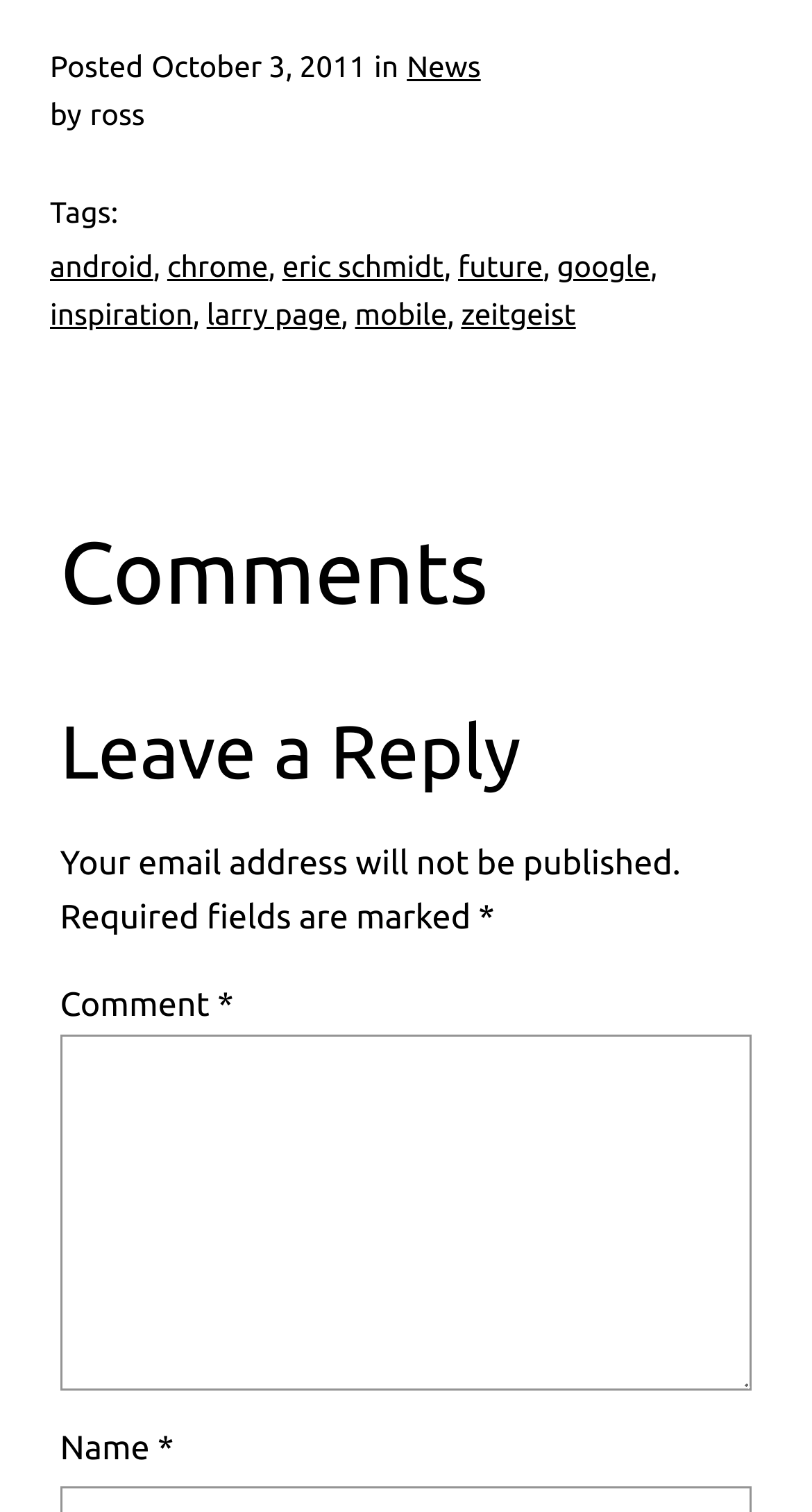Can you identify the bounding box coordinates of the clickable region needed to carry out this instruction: 'Click on the 'News' link'? The coordinates should be four float numbers within the range of 0 to 1, stated as [left, top, right, bottom].

[0.501, 0.033, 0.592, 0.055]